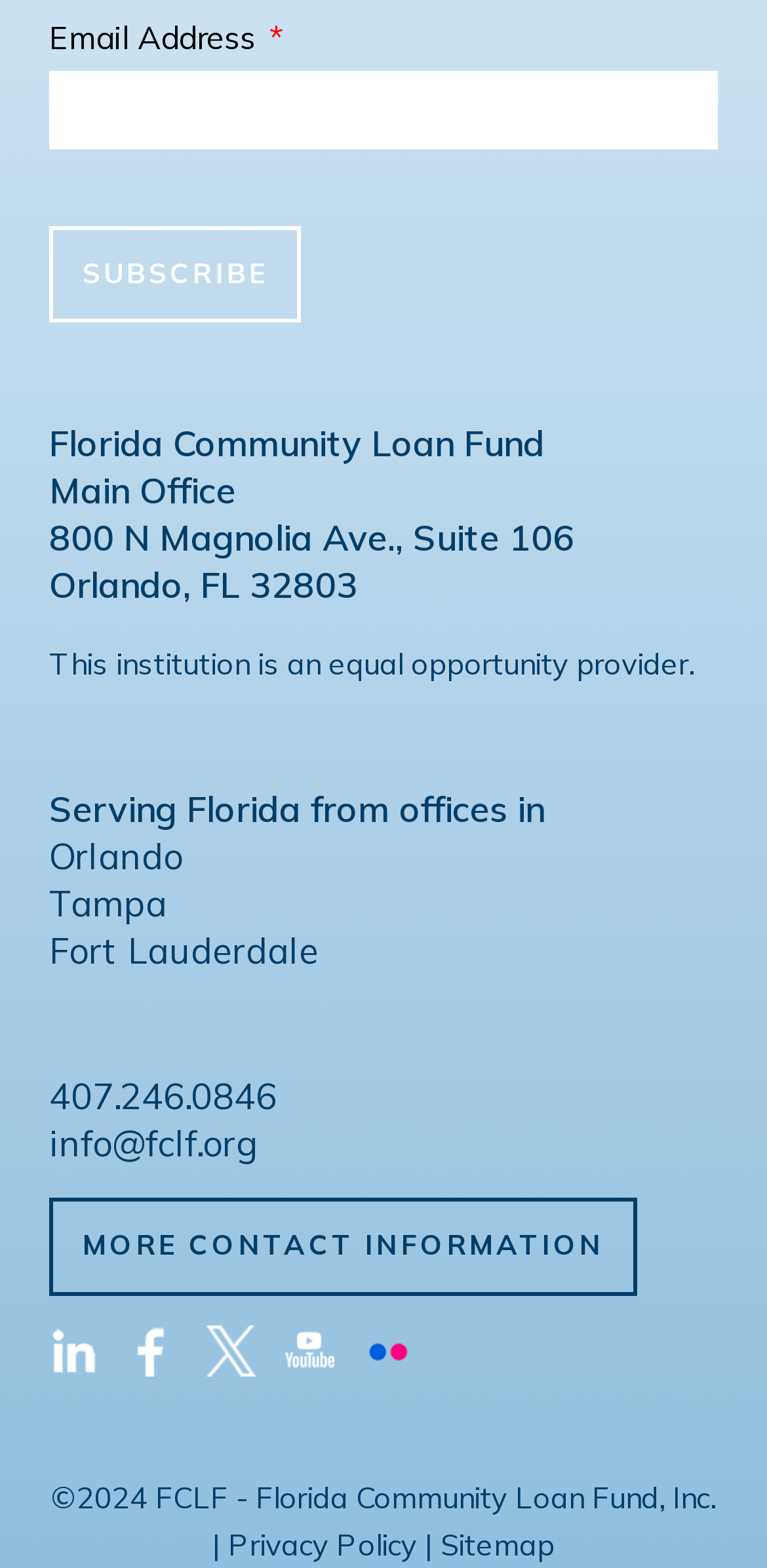For the element described, predict the bounding box coordinates as (top-left x, top-left y, bottom-right x, bottom-right y). All values should be between 0 and 1. Element description: title="FCLF YouTube Channel"

[0.372, 0.845, 0.436, 0.878]